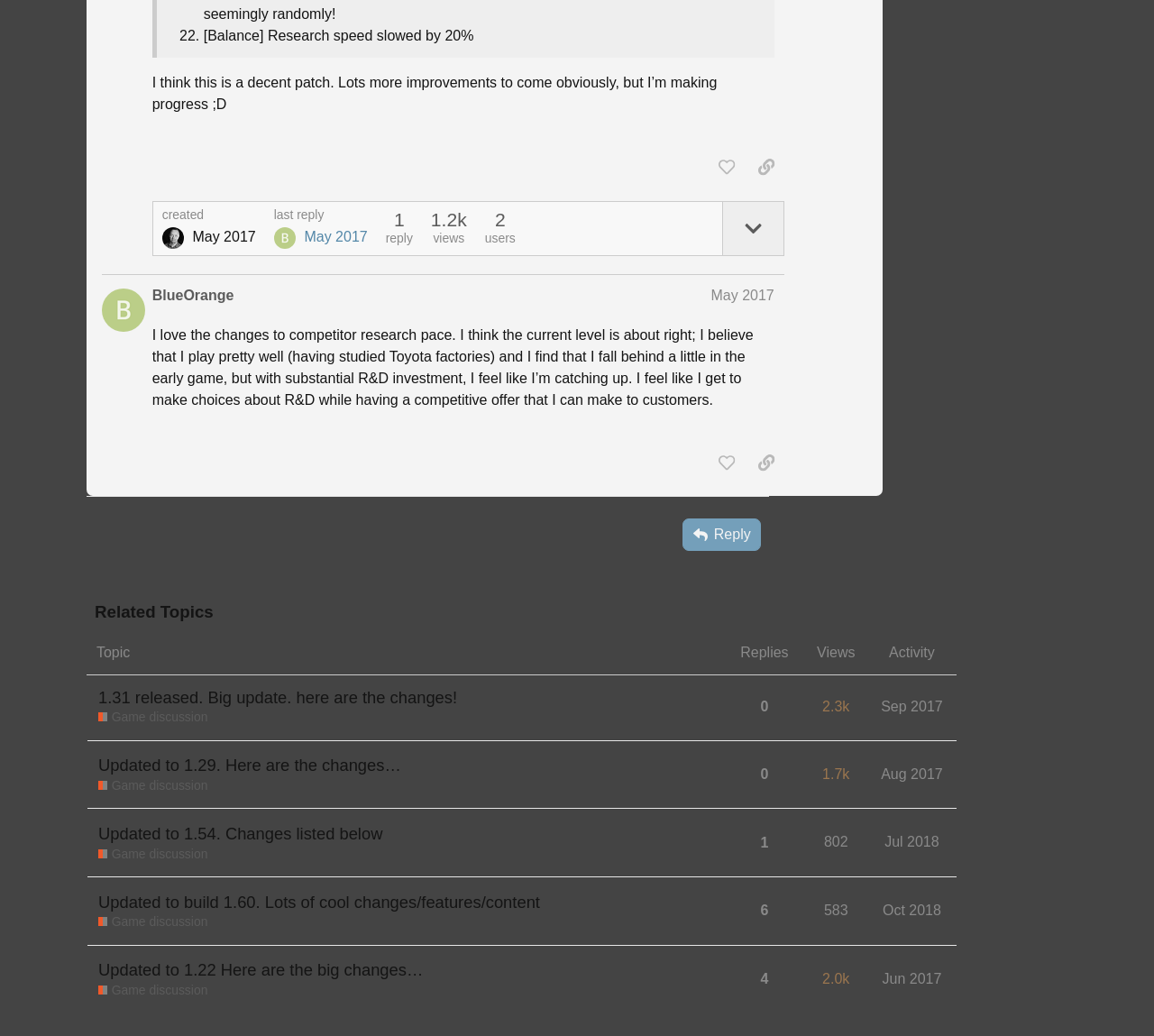What is the date of the third post?
Please utilize the information in the image to give a detailed response to the question.

The third post is labeled as 'Updated to 1.29. Here are the changes…' and has a gridcell that says 'Aug 2017'. Therefore, the date of the third post is August 2017.